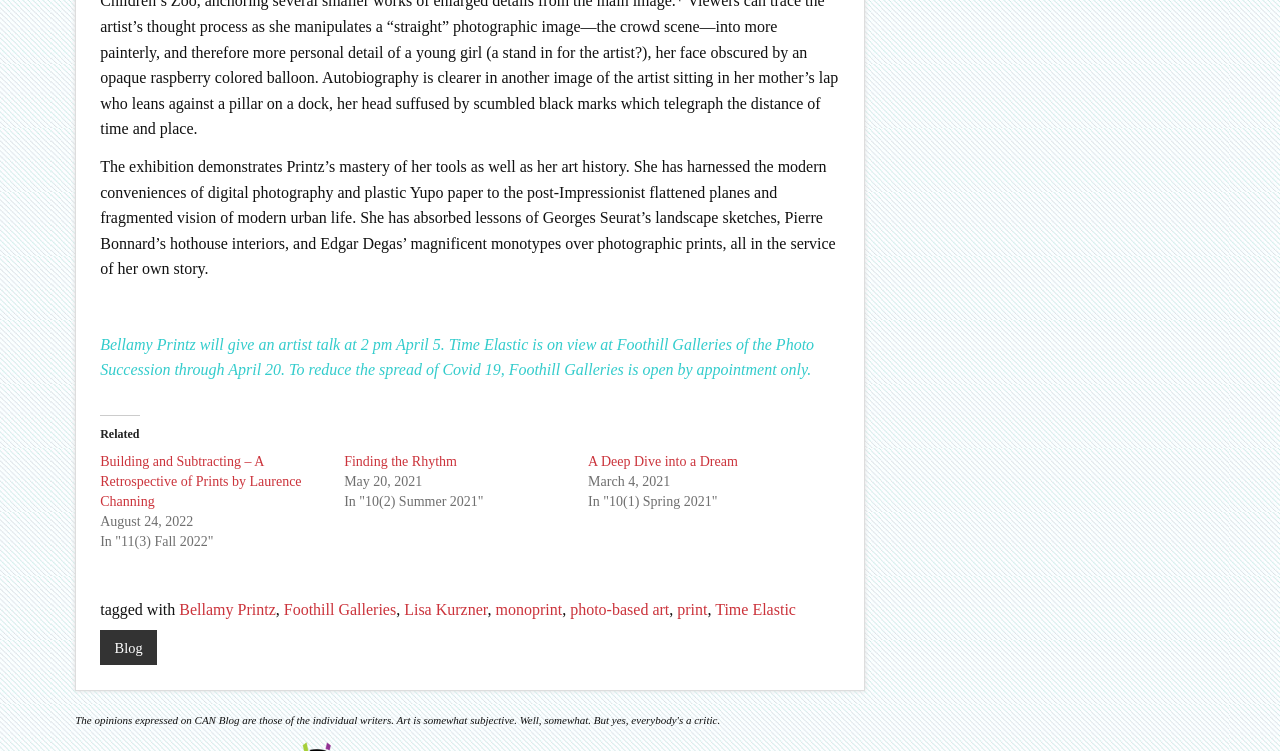Please locate the bounding box coordinates of the region I need to click to follow this instruction: "Read about the artist talk".

[0.078, 0.447, 0.636, 0.504]